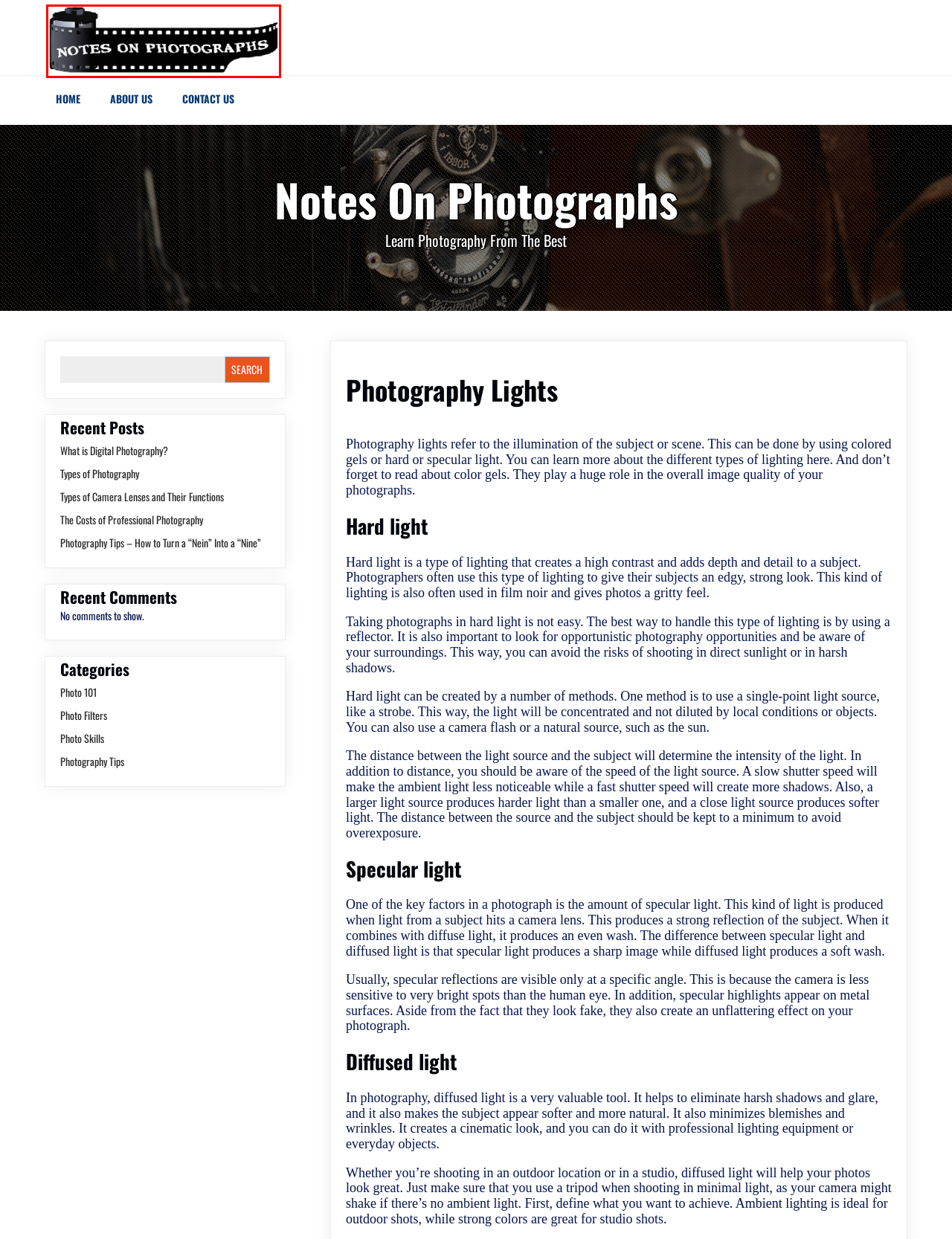You are given a screenshot of a webpage with a red rectangle bounding box around a UI element. Select the webpage description that best matches the new webpage after clicking the element in the bounding box. Here are the candidates:
A. Photography Tips - How to Turn a "Nein" Into a "Nine" - Notes On Photographs
B. What is Digital Photography? - Notes On Photographs
C. Photography Tips - Notes On Photographs
D. About Us - Notes On Photographs
E. Photo 101 - Notes On Photographs
F. Contact Us - Notes On Photographs
G. Types of Camera Lenses and Their Functions - Notes On Photographs
H. Notes On Photographs - Learn Photography From The Best

H